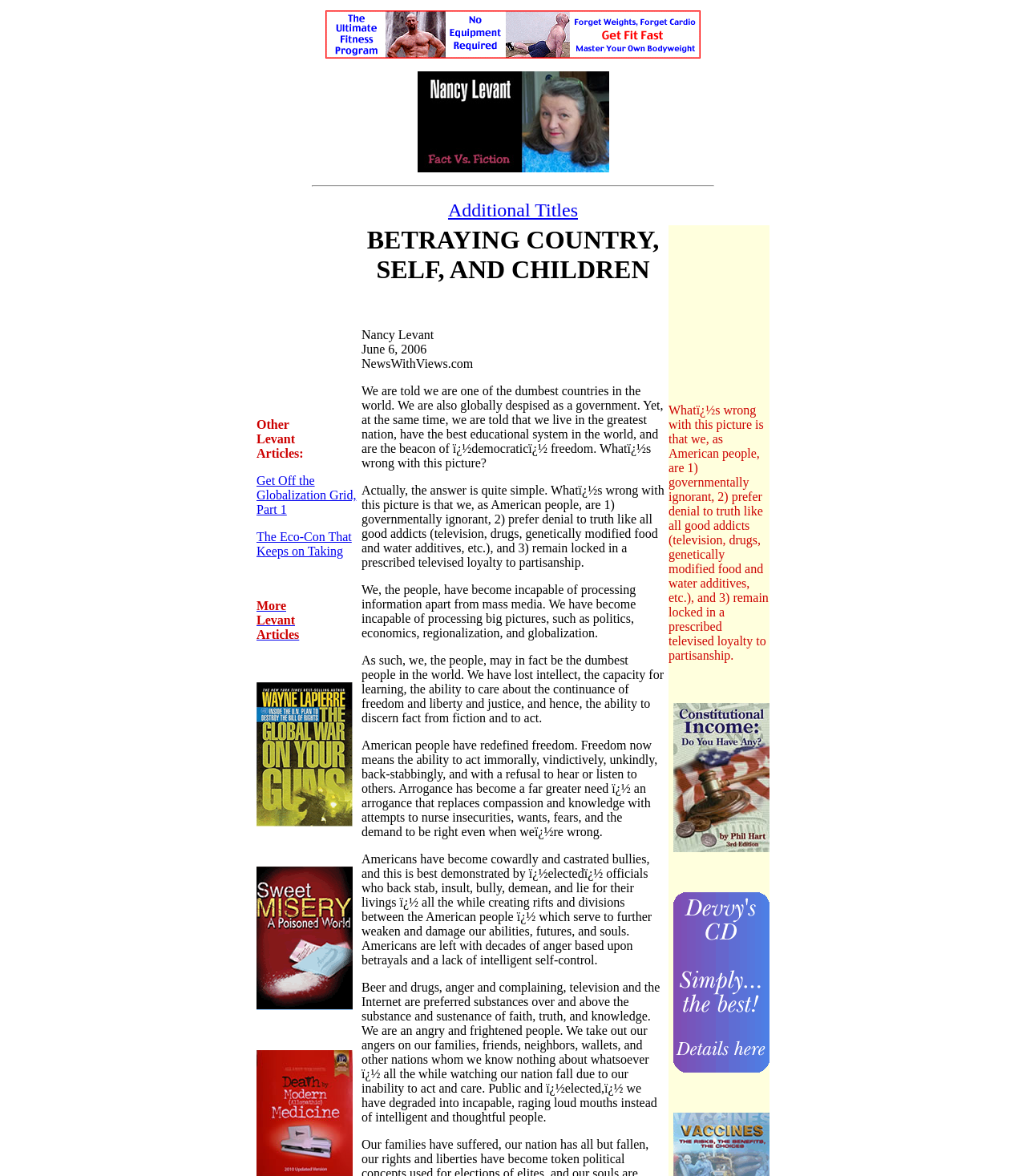Determine the bounding box of the UI component based on this description: "More Levant Articles". The bounding box coordinates should be four float values between 0 and 1, i.e., [left, top, right, bottom].

[0.25, 0.509, 0.292, 0.545]